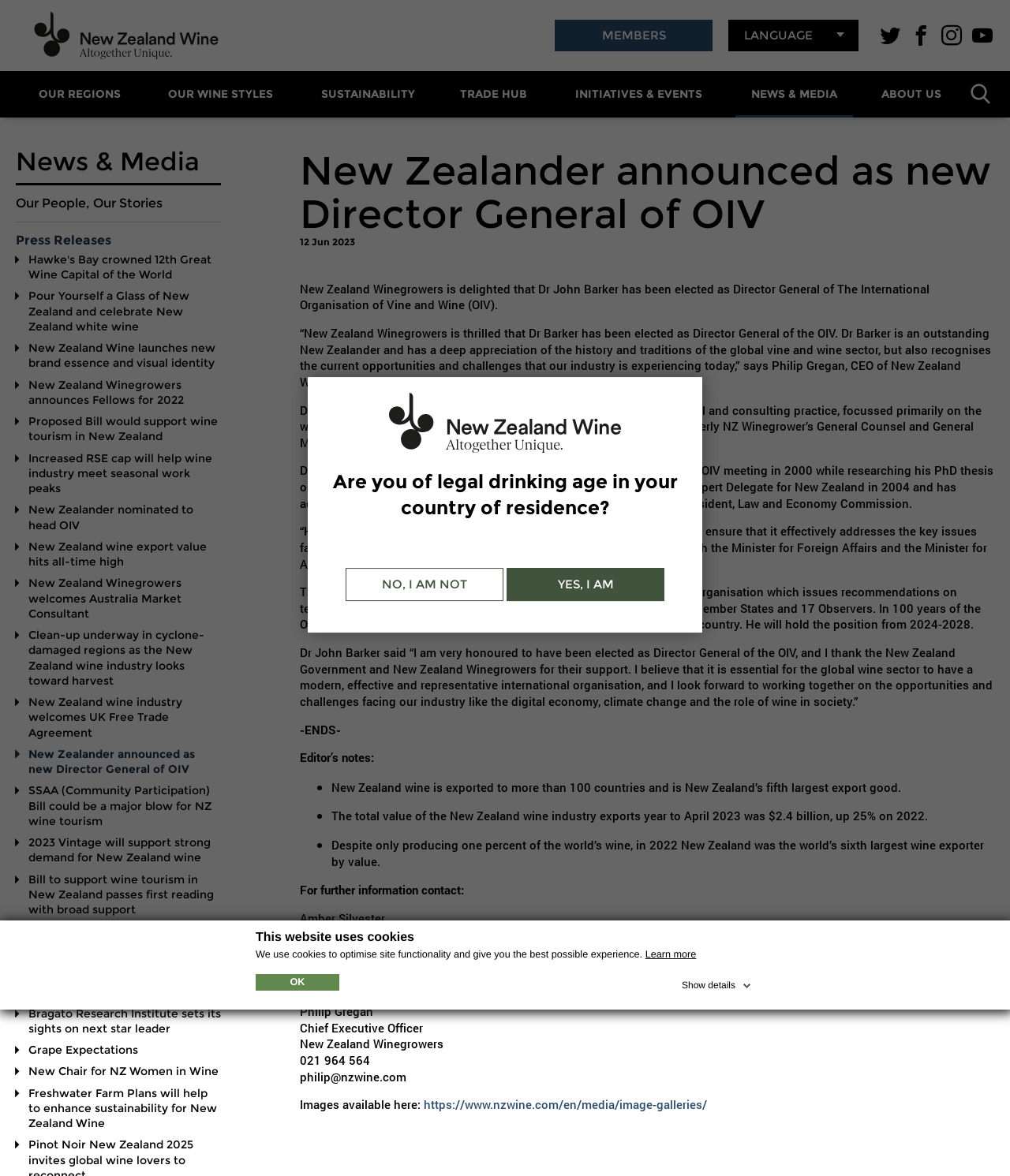Please locate the bounding box coordinates of the element's region that needs to be clicked to follow the instruction: "Visit the page about Obama". The bounding box coordinates should be provided as four float numbers between 0 and 1, i.e., [left, top, right, bottom].

None